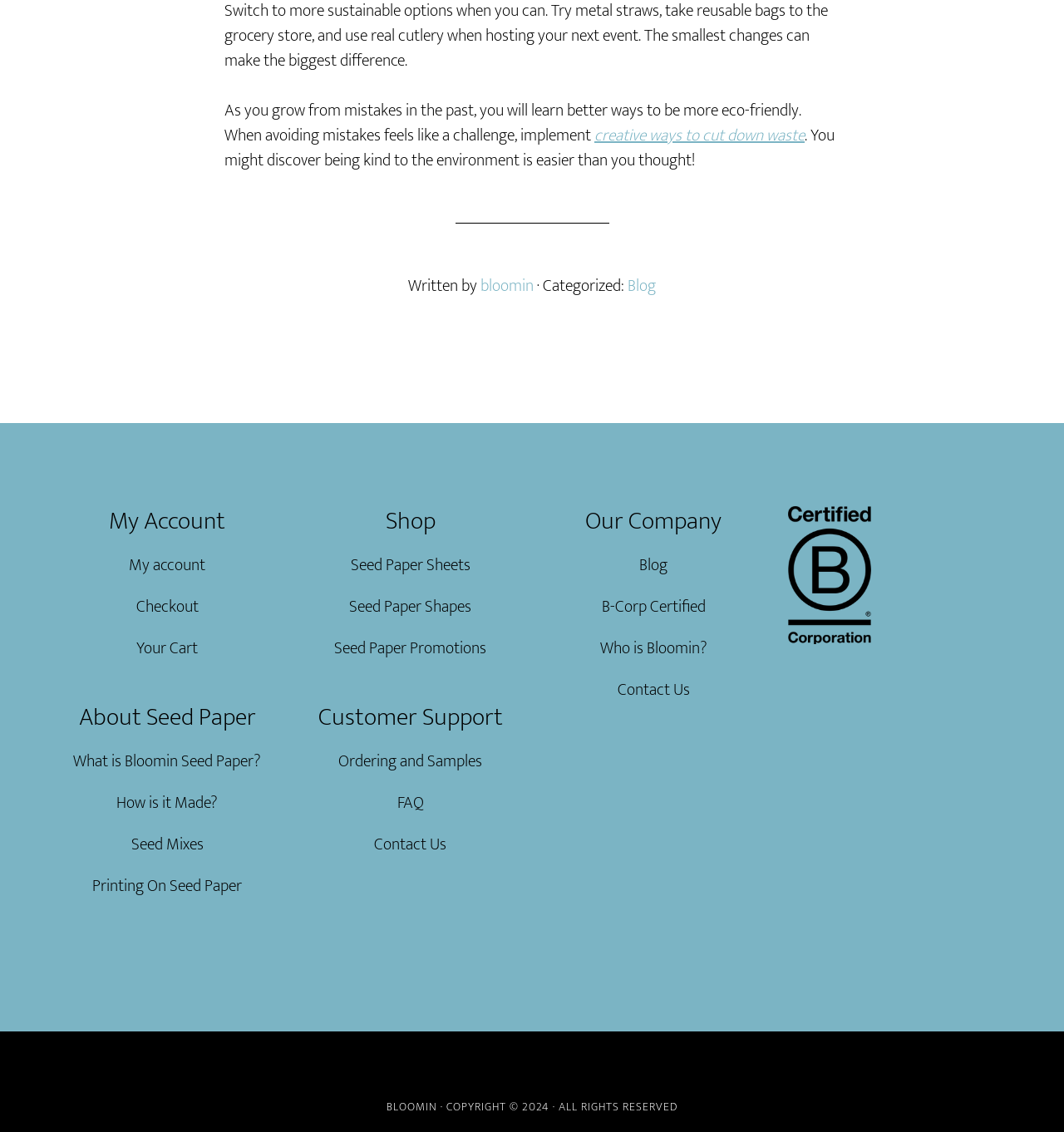What is the category of the blog post?
Using the image, respond with a single word or phrase.

Blog